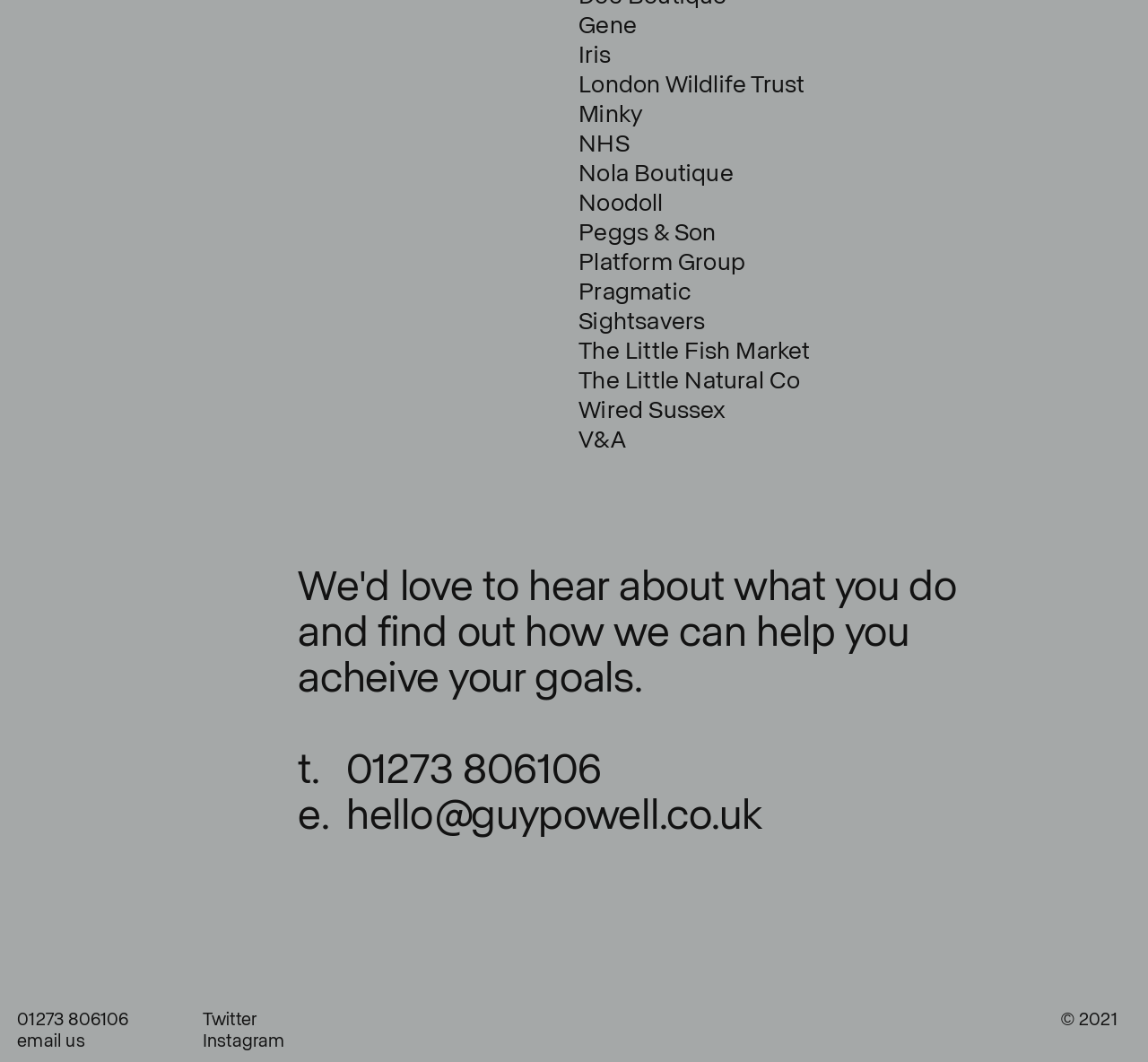Using the provided description email us, find the bounding box coordinates for the UI element. Provide the coordinates in (top-left x, top-left y, bottom-right x, bottom-right y) format, ensuring all values are between 0 and 1.

[0.015, 0.969, 0.074, 0.991]